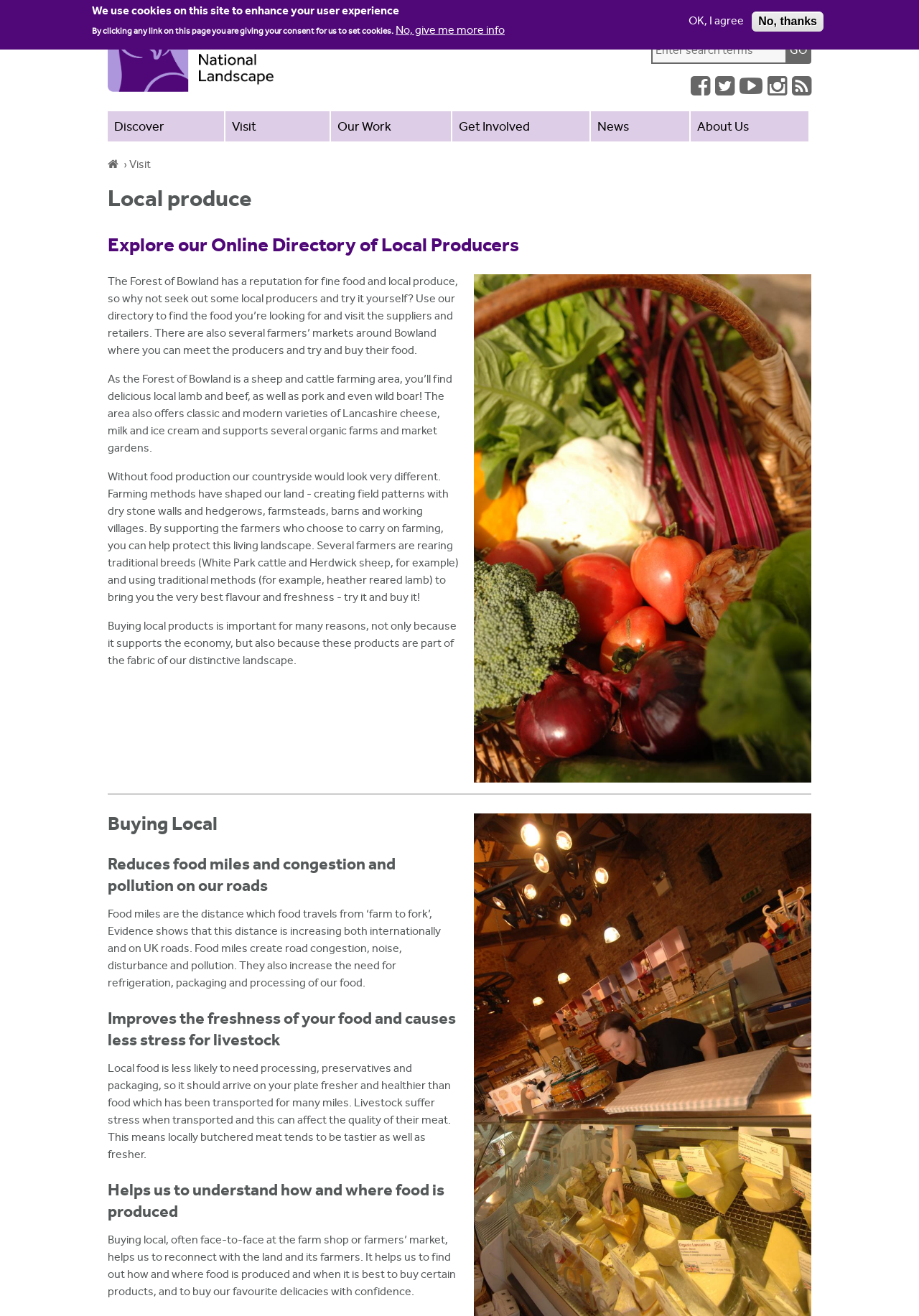Identify the bounding box coordinates of the specific part of the webpage to click to complete this instruction: "Check the link 'The Attention Economy' by Pete".

None